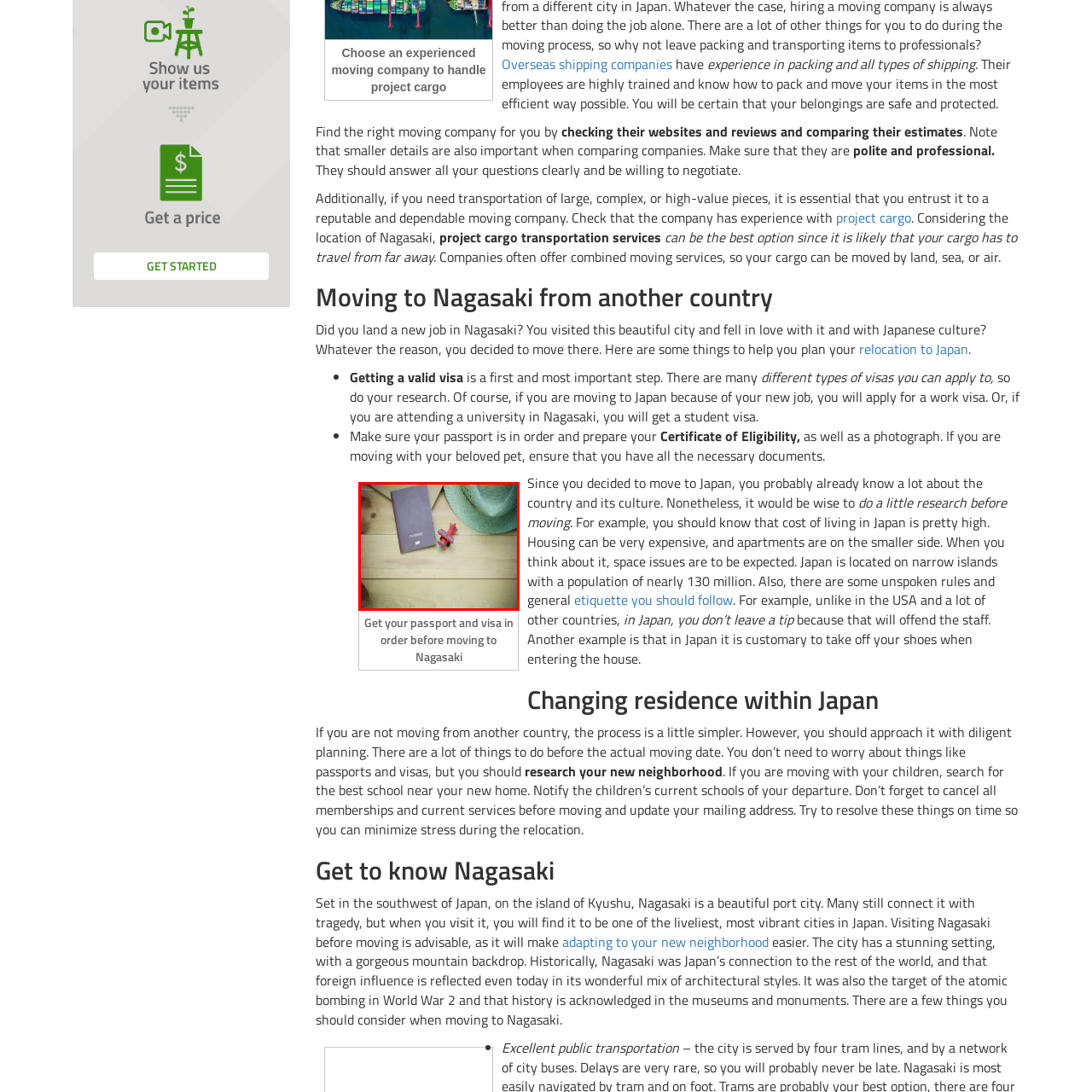Please provide a comprehensive description of the image that is enclosed within the red boundary.

This image showcases a brown passport that lies open on a wooden surface, symbolizing preparation for travel. Nearby, a vibrant toy airplane adds a playful touch, evoking a sense of adventure and wanderlust. A light green straw hat is partially visible in the background, suggesting a leisurely journey or vacation. This composition reflects the importance of getting one's travel documents in order, as emphasized by the accompanying text about moving to Nagasaki, which advises ensuring that passports and visas are properly arranged before relocation. The scene captures the essence of planning and excitement associated with exploring new destinations.